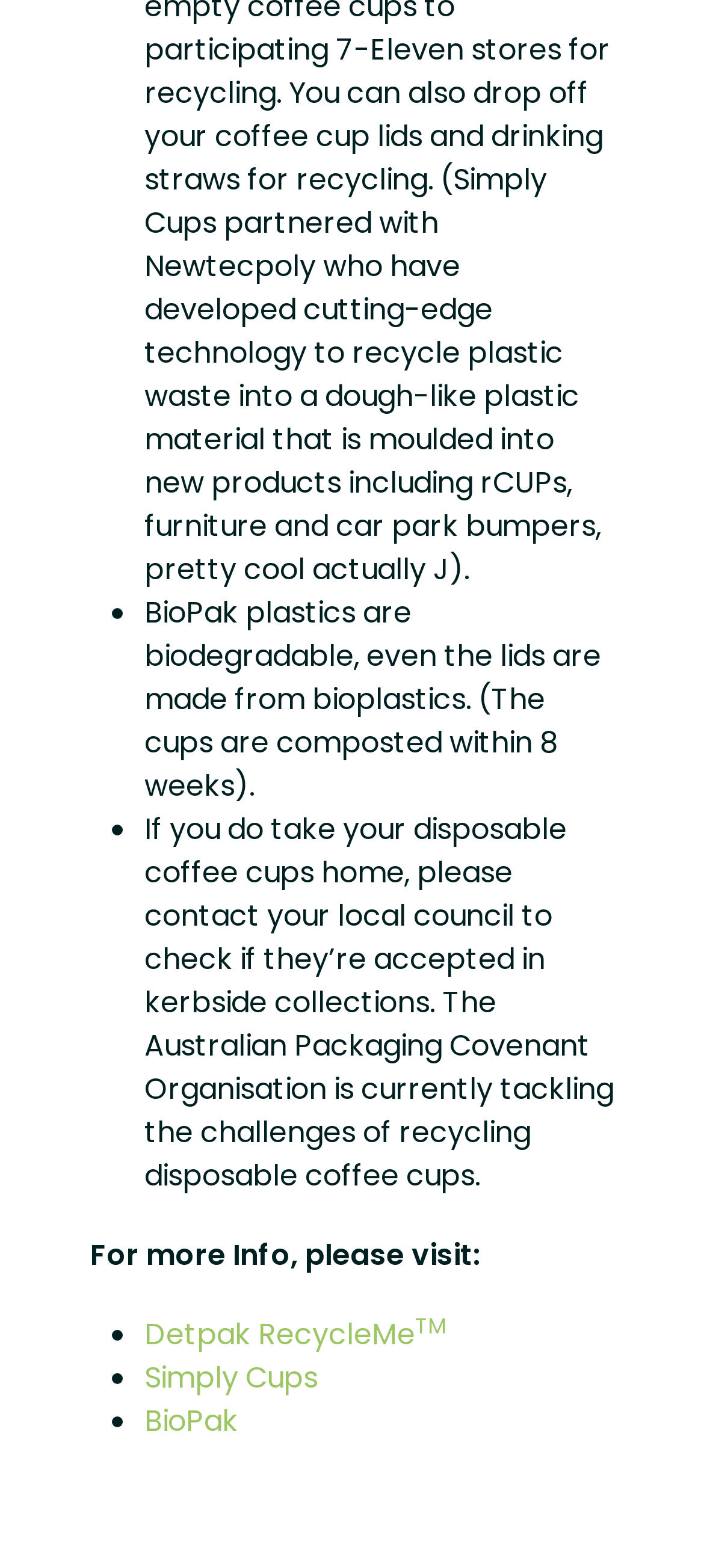Determine the bounding box coordinates in the format (top-left x, top-left y, bottom-right x, bottom-right y). Ensure all values are floating point numbers between 0 and 1. Identify the bounding box of the UI element described by: Simply Cups

[0.205, 0.866, 0.451, 0.892]